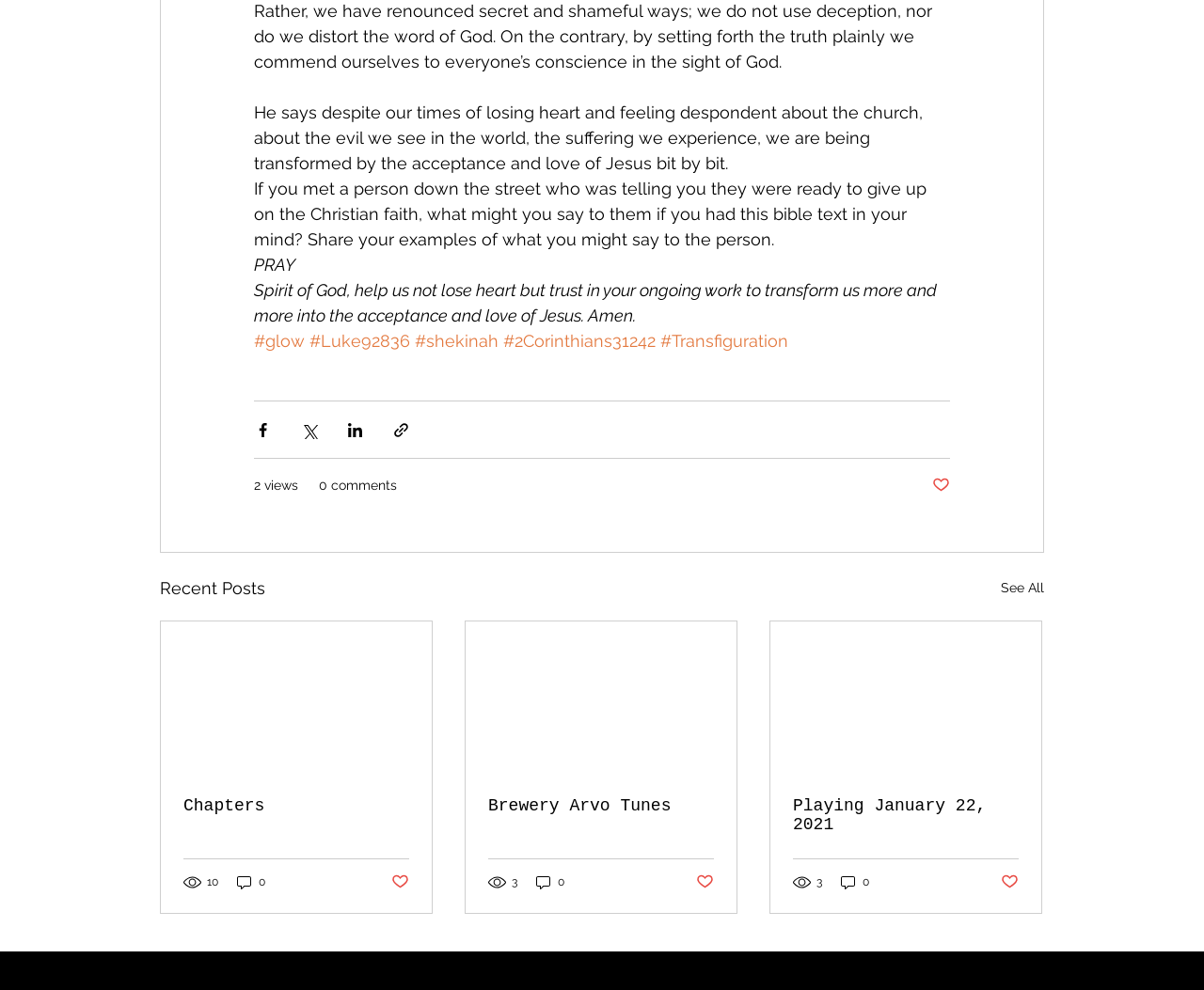Please locate the bounding box coordinates of the region I need to click to follow this instruction: "Share via Facebook".

[0.211, 0.425, 0.226, 0.443]